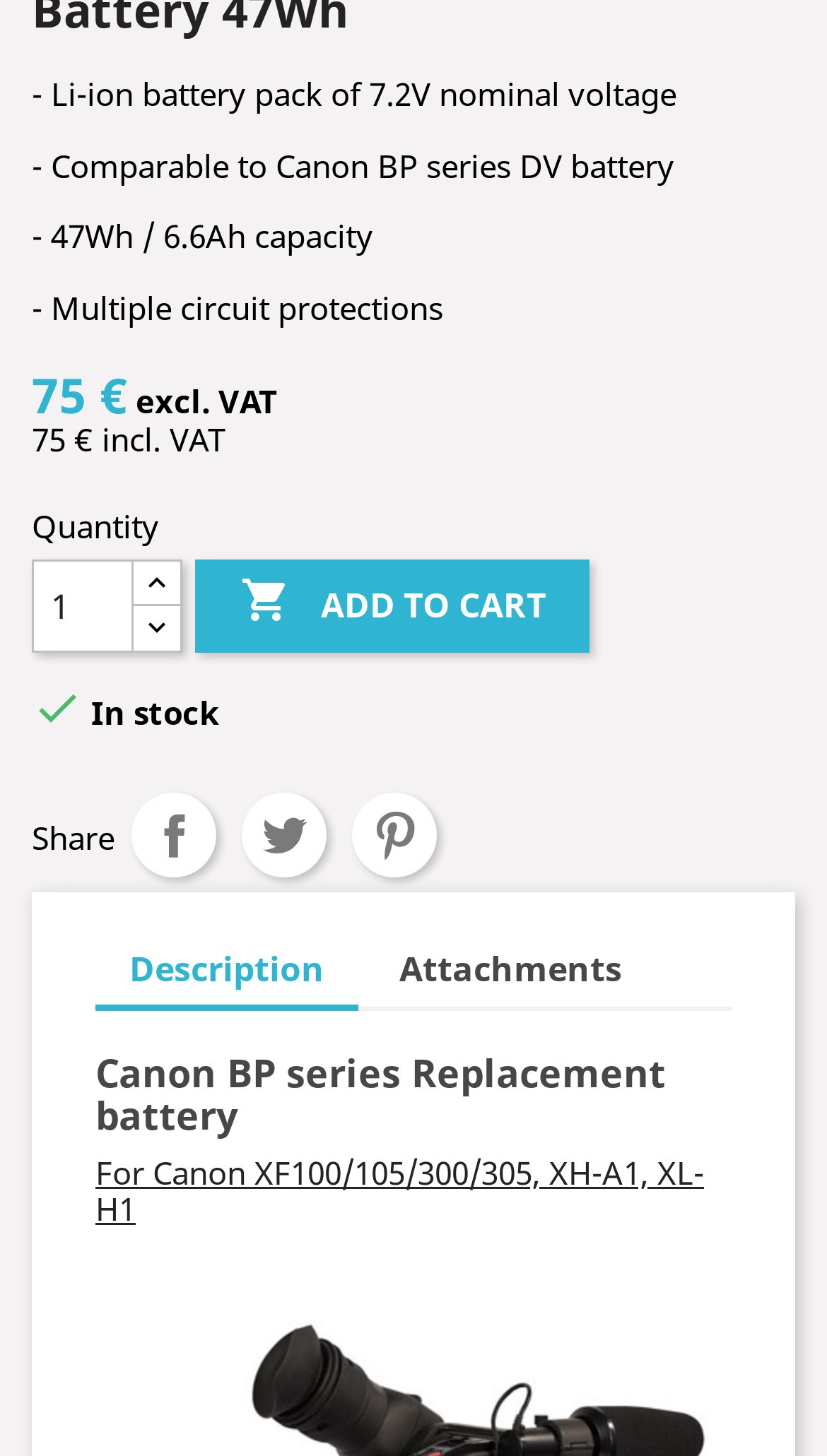Please specify the bounding box coordinates in the format (top-left x, top-left y, bottom-right x, bottom-right y), with all values as floating point numbers between 0 and 1. Identify the bounding box of the UI element described by: Share

[0.159, 0.544, 0.262, 0.602]